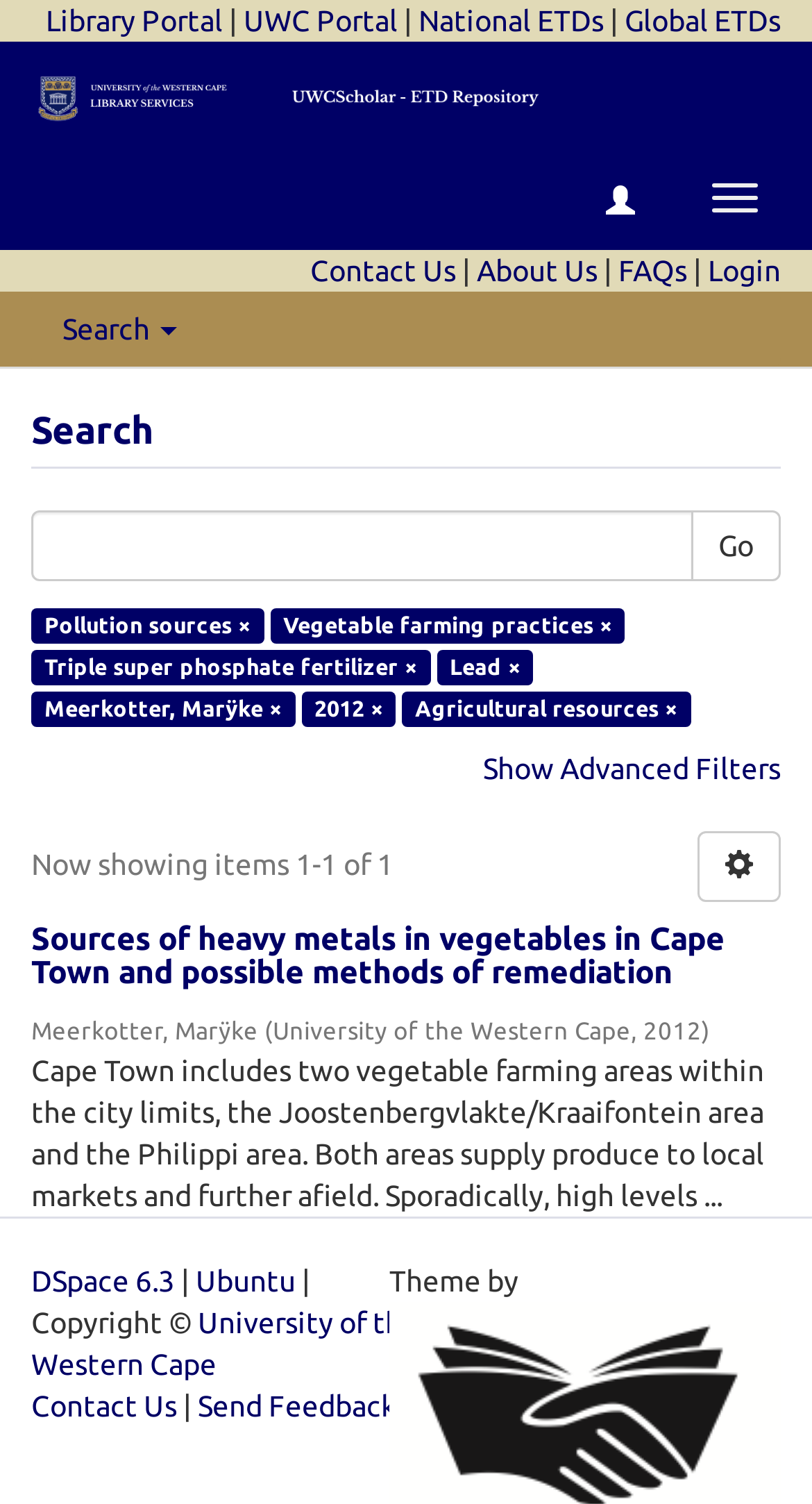Pinpoint the bounding box coordinates of the clickable area needed to execute the instruction: "Contact Us". The coordinates should be specified as four float numbers between 0 and 1, i.e., [left, top, right, bottom].

[0.382, 0.169, 0.562, 0.191]